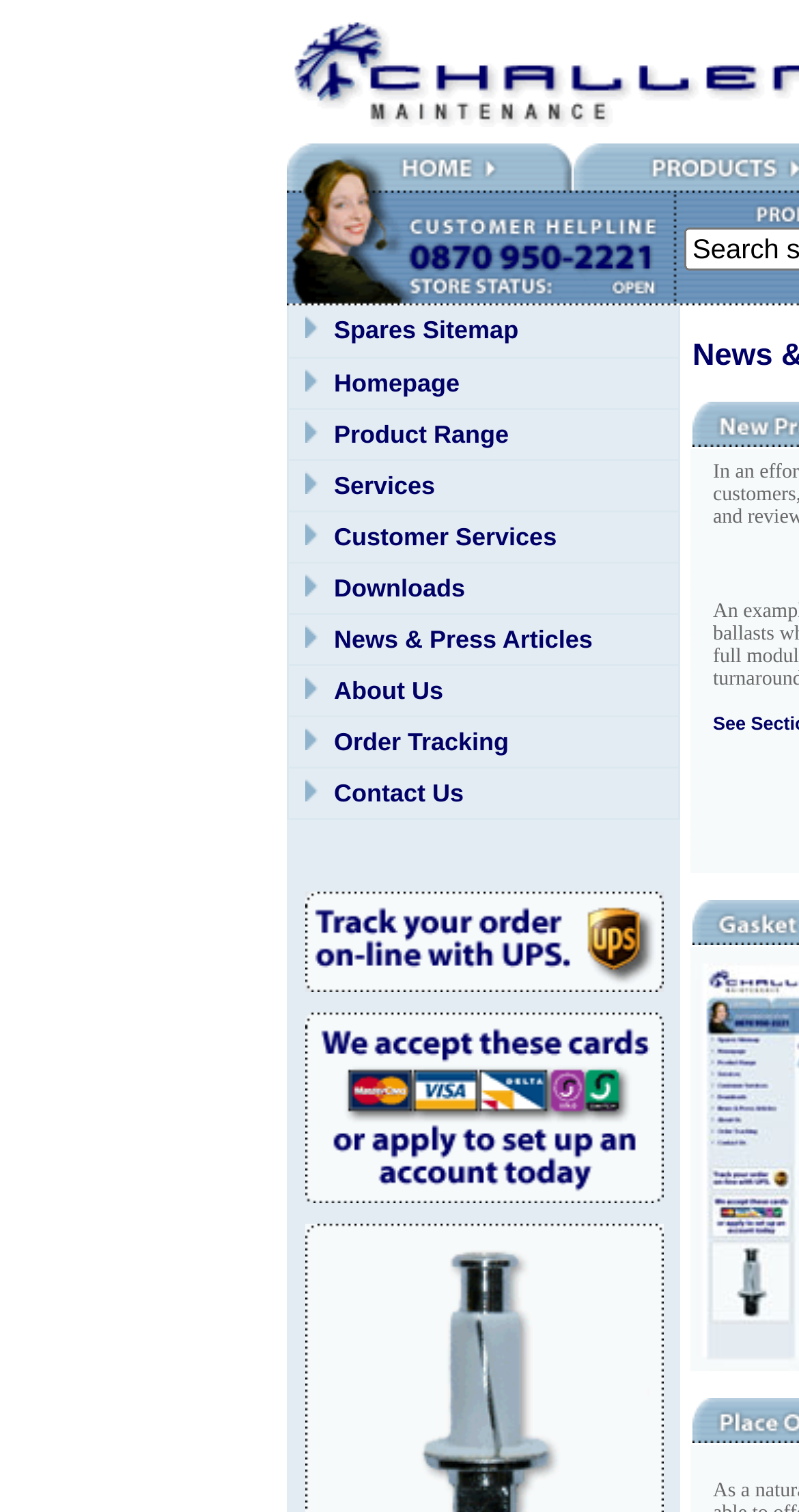Can you identify the bounding box coordinates of the clickable region needed to carry out this instruction: 'View Spares Sitemap'? The coordinates should be four float numbers within the range of 0 to 1, stated as [left, top, right, bottom].

[0.418, 0.213, 0.649, 0.227]